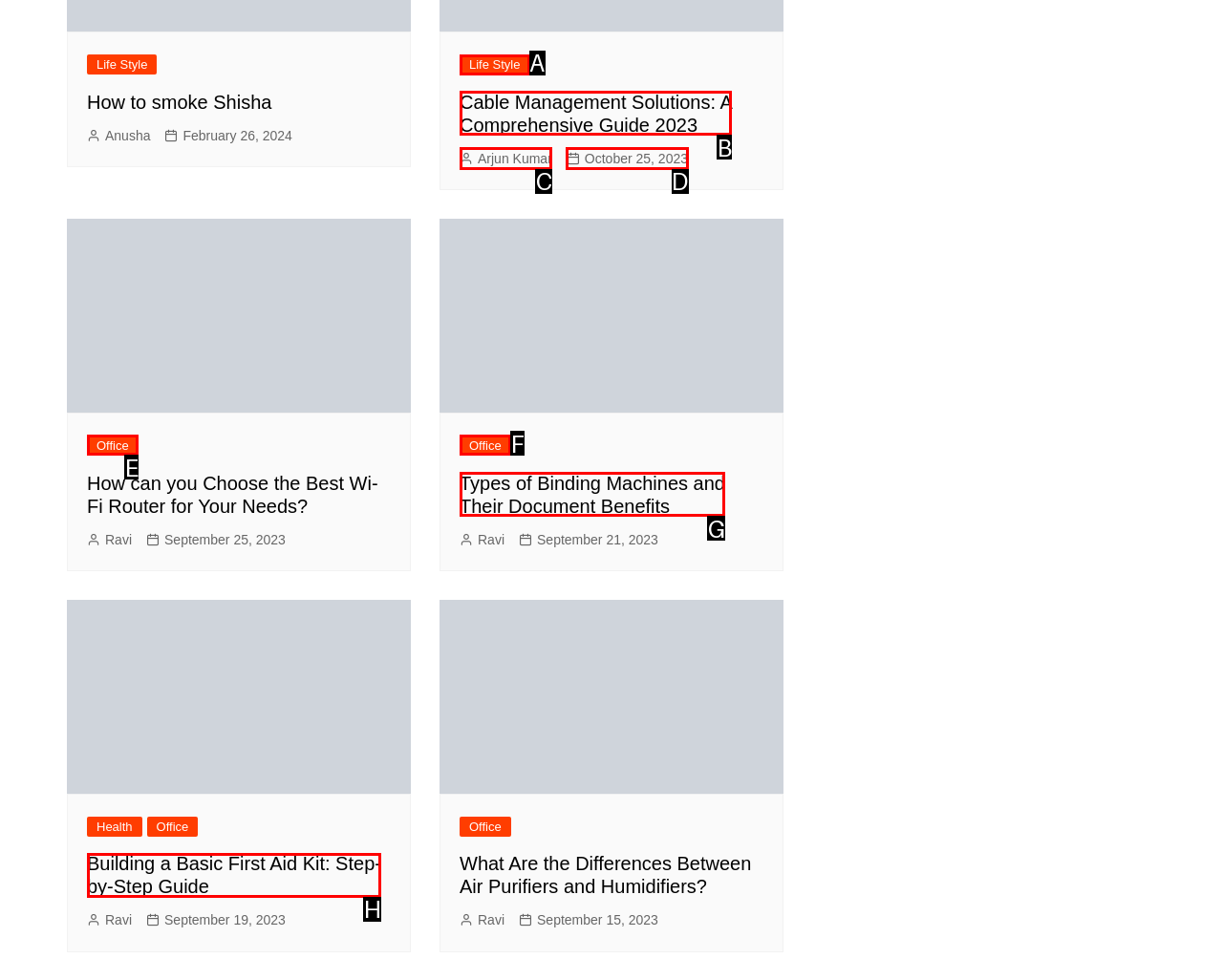Based on the element described as: Office
Find and respond with the letter of the correct UI element.

F